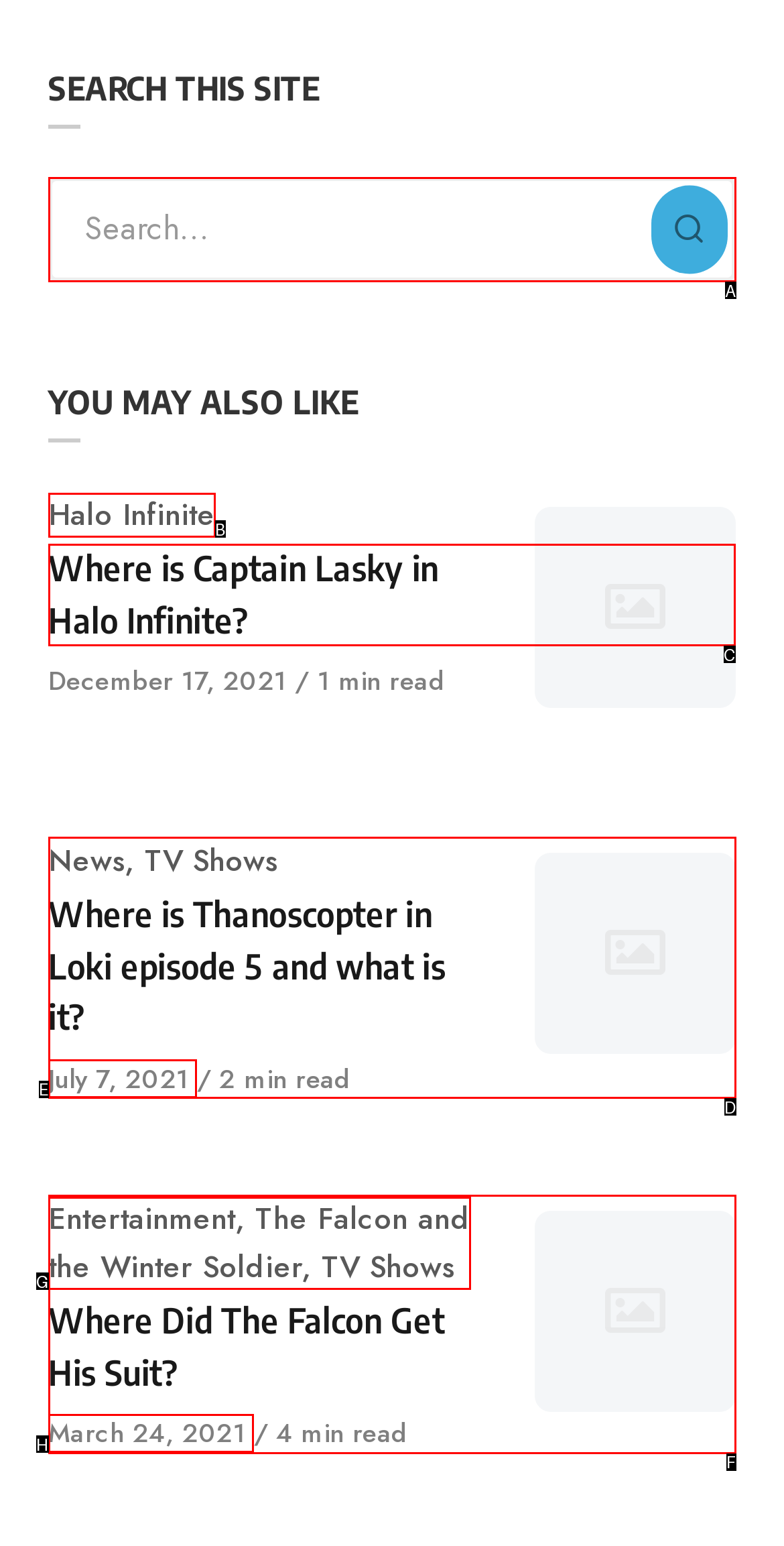Identify the letter of the option that should be selected to accomplish the following task: Read 'Where is Captain Lasky in Halo Infinite?'. Provide the letter directly.

C